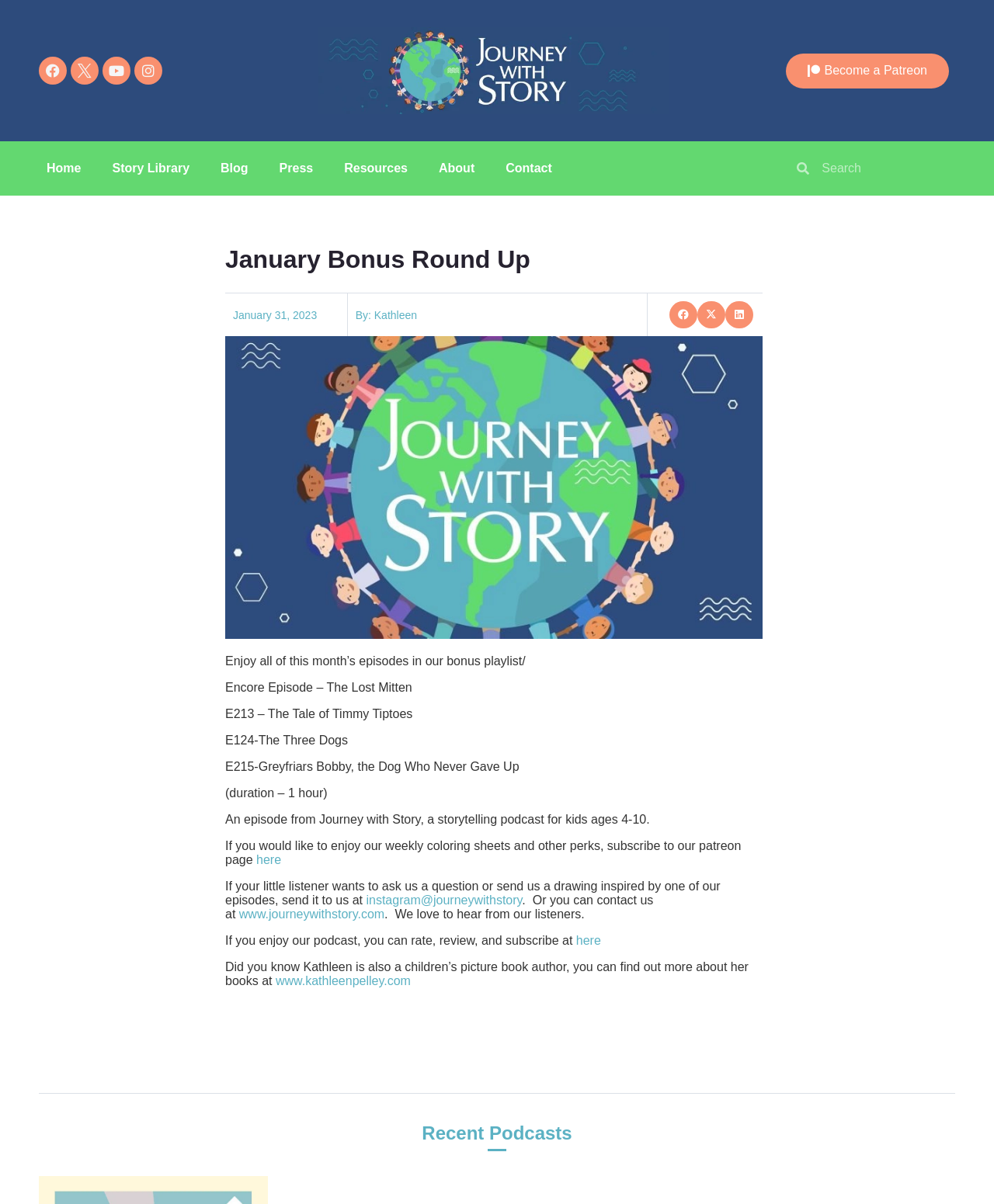Provide a comprehensive description of the webpage.

This webpage is titled "January Bonus Round Up | Journey with Story" and appears to be a podcast episode page. At the top, there are four social media links (Facebook, Twitter, YouTube, and Instagram) aligned horizontally, followed by a "Journey With Story" logo and a "Become a Patreon" link.

Below the logo, there is a navigation menu with seven links: "Home", "Story Library", "Blog", "Press", "Resources", "About", and "Contact". To the right of the navigation menu, there is a search bar with a "Search" label.

The main content of the page is divided into two sections. The top section has a heading "January Bonus Round Up" and displays the episode's details, including the date "January 31, 2023", the author "Kathleen", and three social media sharing links. Below the episode details, there is a banner image for "Journey with Story".

The bottom section of the main content lists the episode's description, which includes a brief summary of the episode and several links to related resources, such as the podcast's Patreon page, Instagram, and website. There is also an embedded player to play the episode.

At the very bottom of the page, there is a heading "Recent Podcasts" and an iframe to embed a player.

Throughout the page, there are several static text elements providing additional information about the podcast and its creator, Kathleen, who is also a children's picture book author.